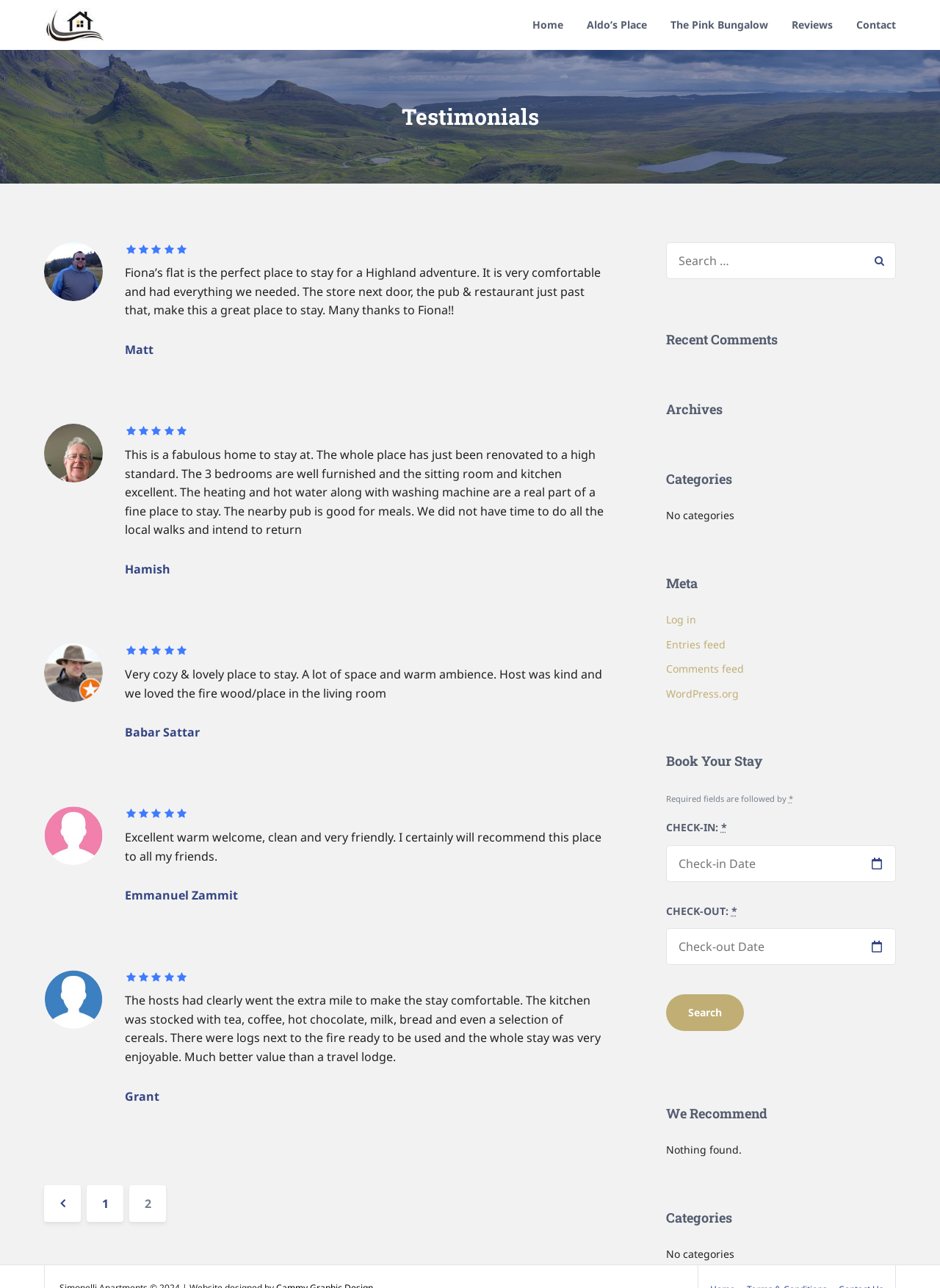What is the format of the 'CHECK-IN:' and 'CHECK-OUT:' dates?
Based on the visual, give a brief answer using one word or a short phrase.

dd/mm/yyyy